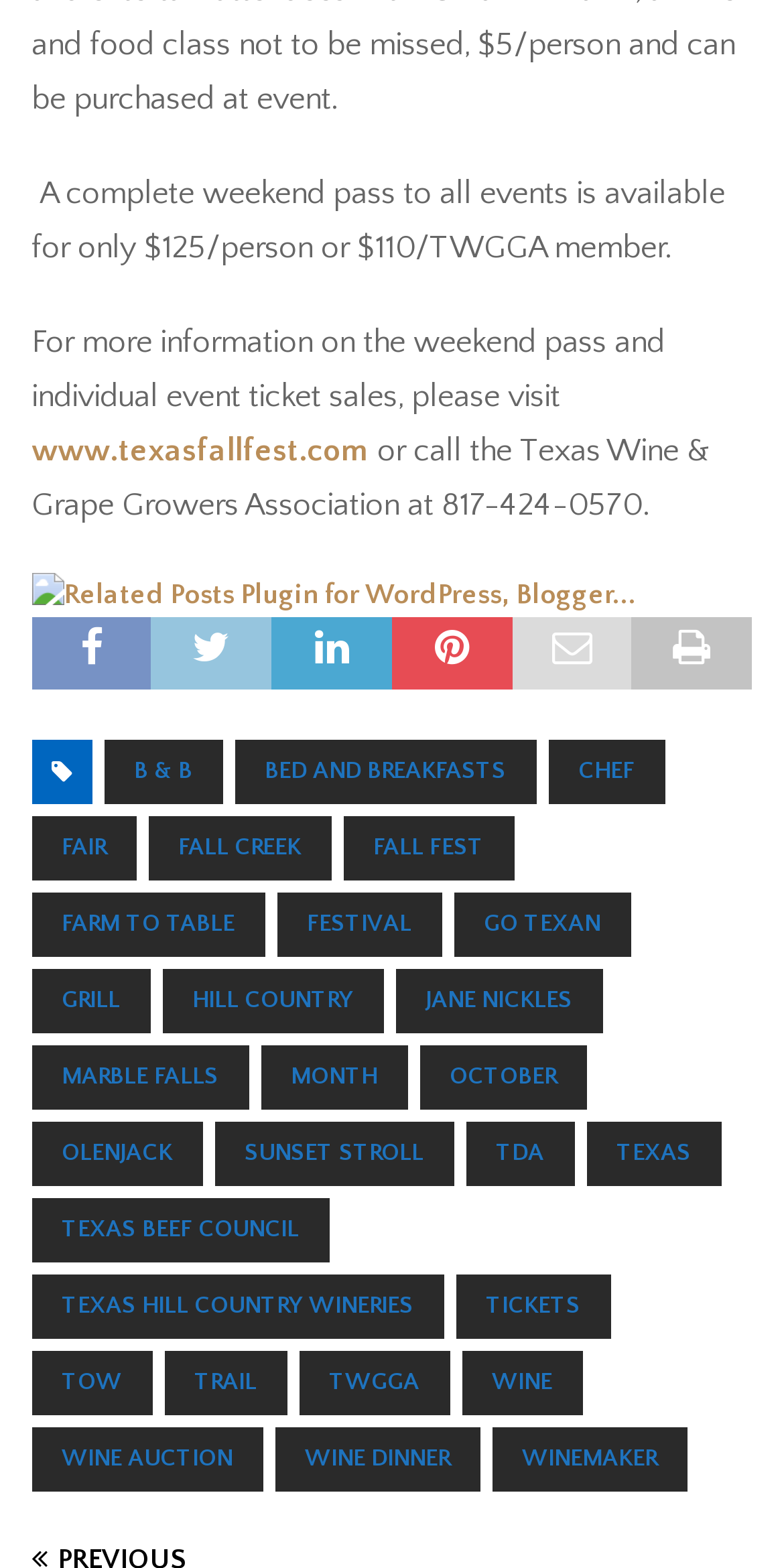Could you determine the bounding box coordinates of the clickable element to complete the instruction: "learn more about B & B"? Provide the coordinates as four float numbers between 0 and 1, i.e., [left, top, right, bottom].

[0.132, 0.472, 0.284, 0.513]